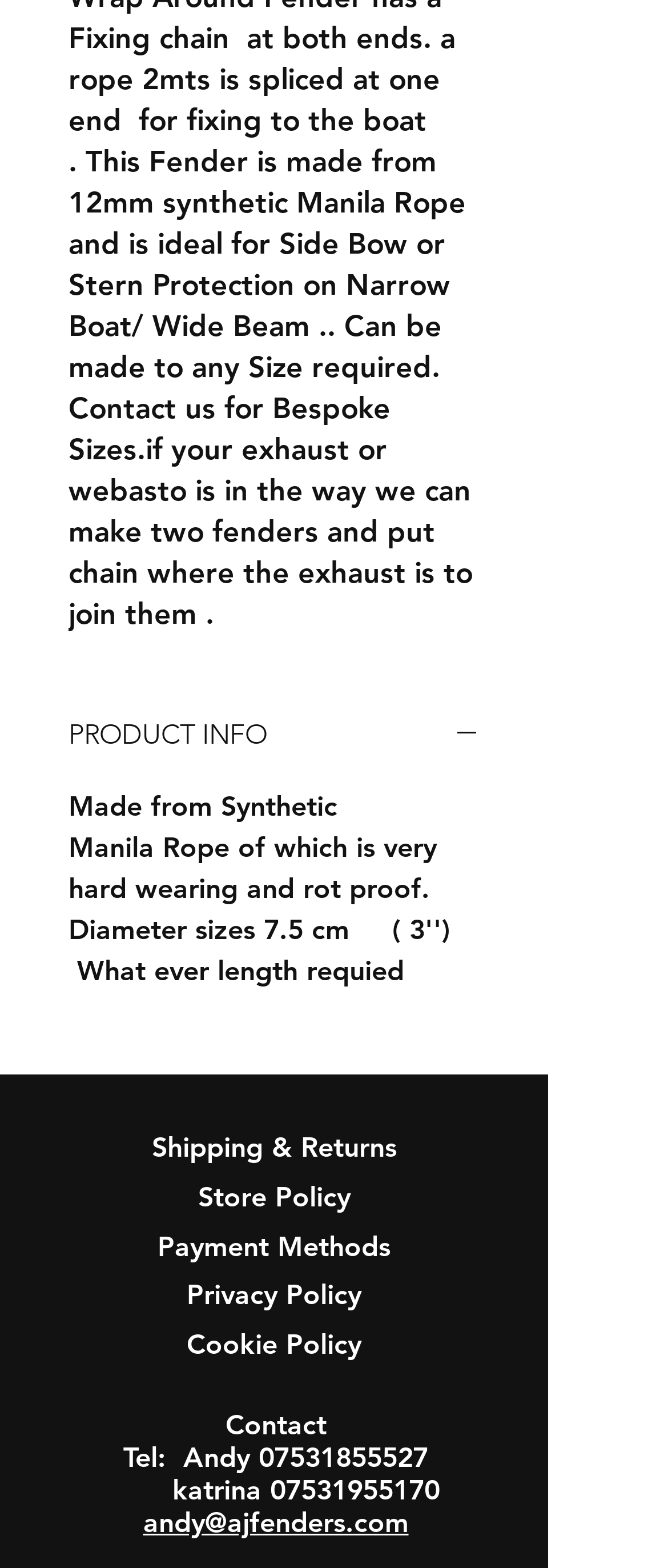Please locate the bounding box coordinates of the element that should be clicked to complete the given instruction: "Contact us".

[0.337, 0.898, 0.488, 0.919]